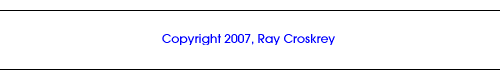Refer to the image and offer a detailed explanation in response to the question: What year is mentioned in the copyright statement?

The copyright statement reads 'Copyright 2007, Ray Croskrey', which clearly mentions the year 2007 as the year of creation.